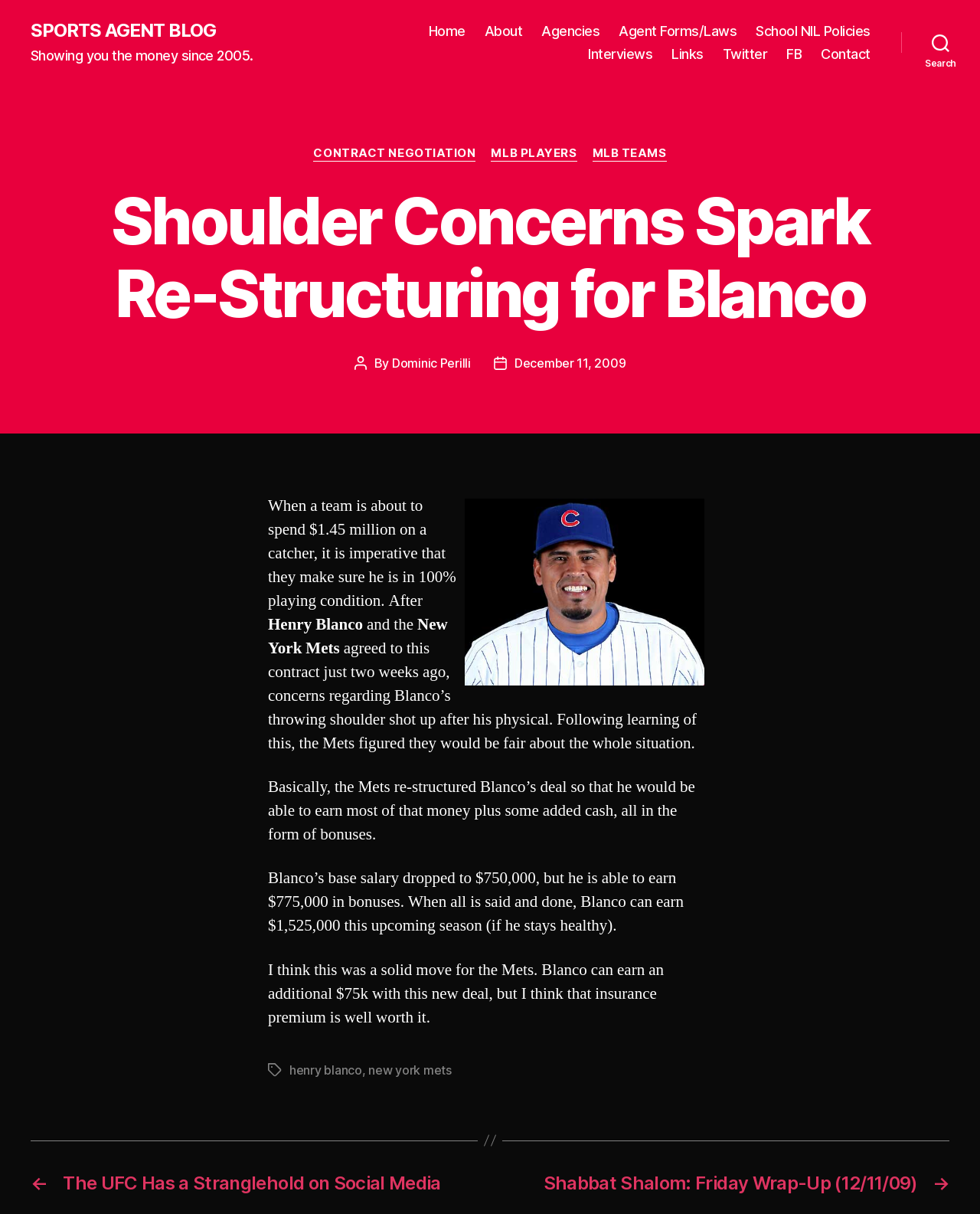Provide the bounding box for the UI element matching this description: "School NIL Policies".

[0.771, 0.019, 0.888, 0.032]